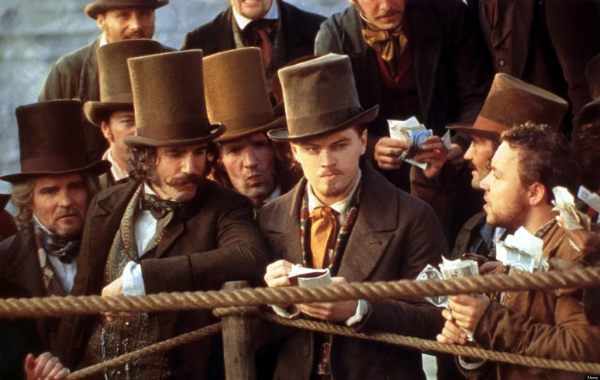Who is the director of the film?
Please answer the question with a single word or phrase, referencing the image.

Scorsese